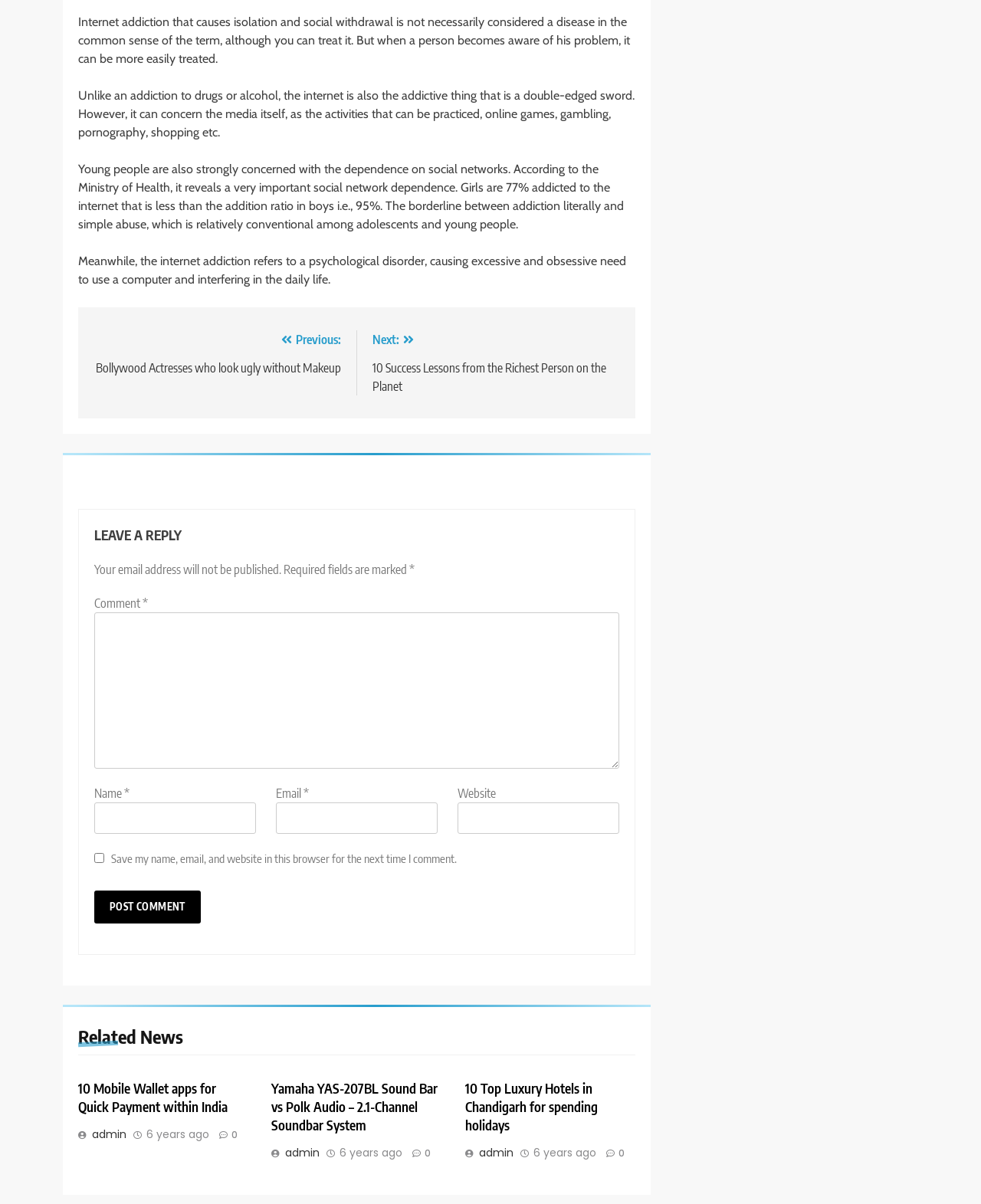Please identify the bounding box coordinates of the element that needs to be clicked to execute the following command: "Click the 'Post Comment' button". Provide the bounding box using four float numbers between 0 and 1, formatted as [left, top, right, bottom].

[0.096, 0.74, 0.204, 0.767]